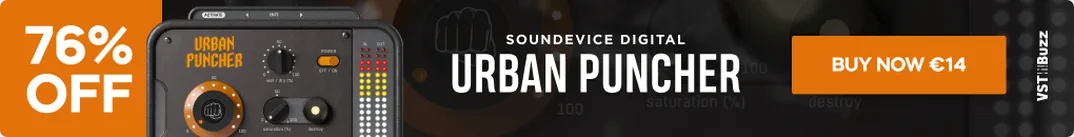Give an elaborate caption for the image.

The image showcases the promotional banner for the "Urban Puncher," a digital audio processing tool developed by Soundevice Digital. It highlights an impressive 76% discount, making the tool available for just €14. The design emphasizes the product's unique features, including a user-friendly interface with prominent knobs and indicators, presumably for adjusting various audio settings. The banner also features bold, eye-catching typography that captures the essence of the product, paired with a striking graphic of a fist, suggesting power and impact in audio manipulation. A prominent "Buy Now" call-to-action button encourages immediate purchase, appealing to music producers and sound engineers looking to enhance their sound production capabilities.